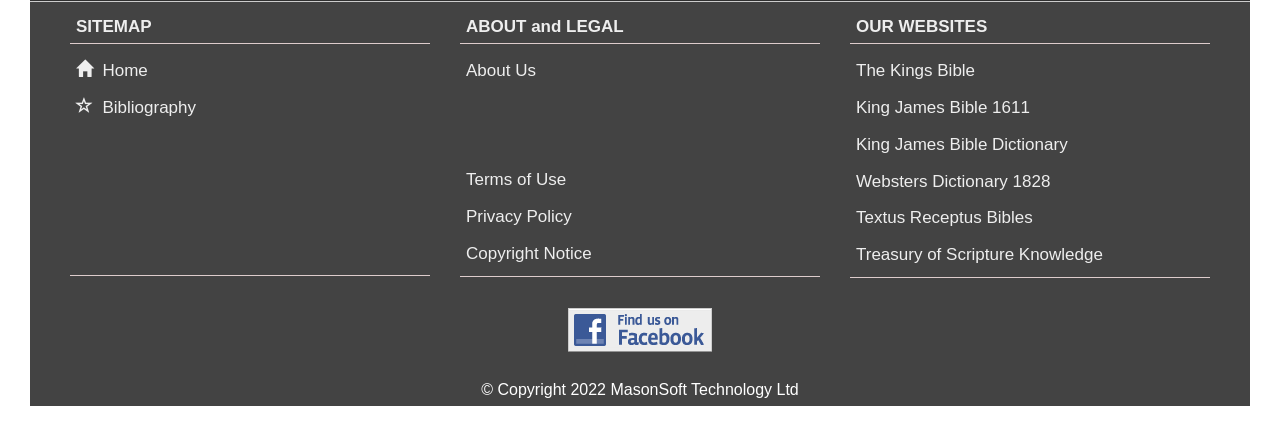Please identify the bounding box coordinates of the element I need to click to follow this instruction: "Add to cart".

None